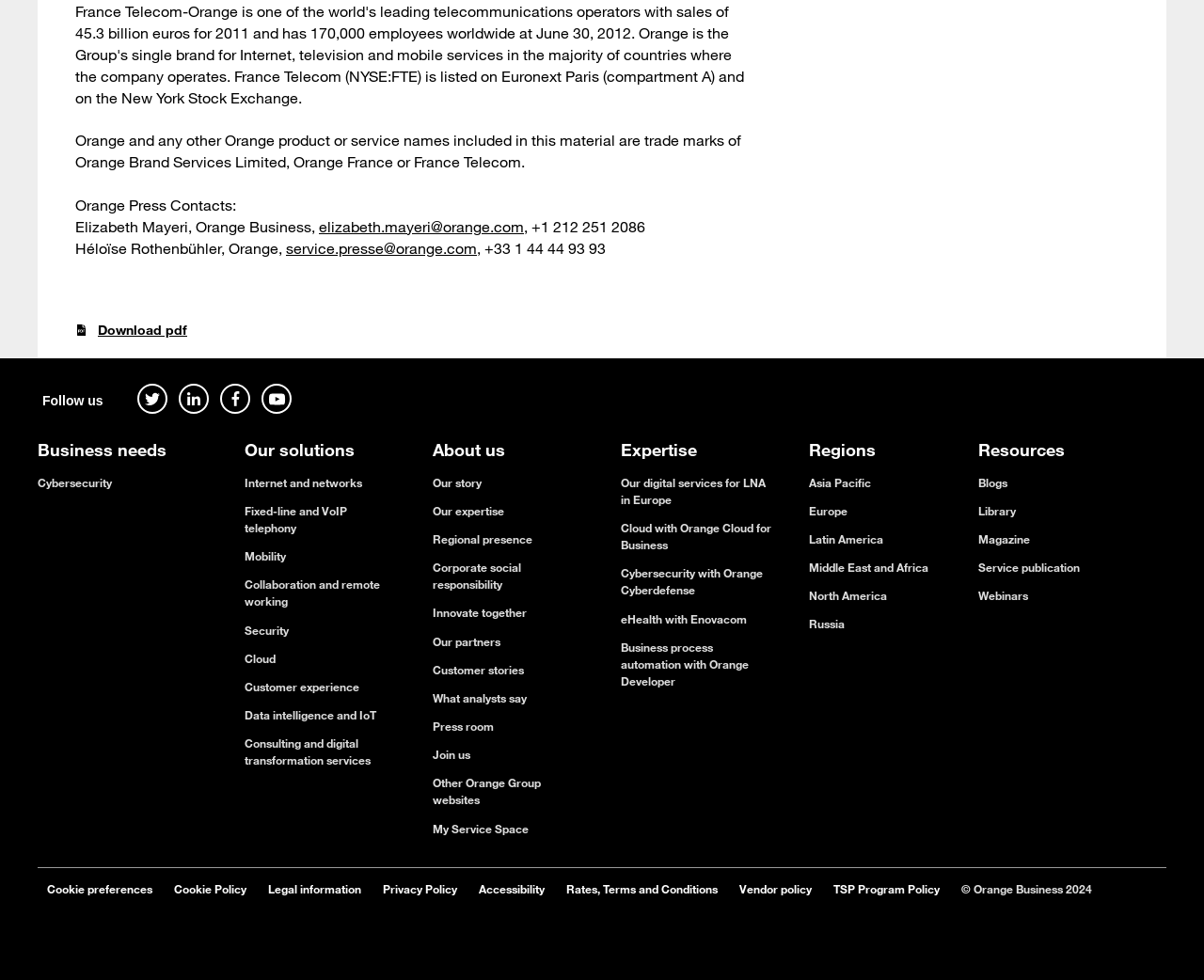Locate the bounding box coordinates of the clickable part needed for the task: "Check the resources".

[0.812, 0.484, 0.837, 0.5]